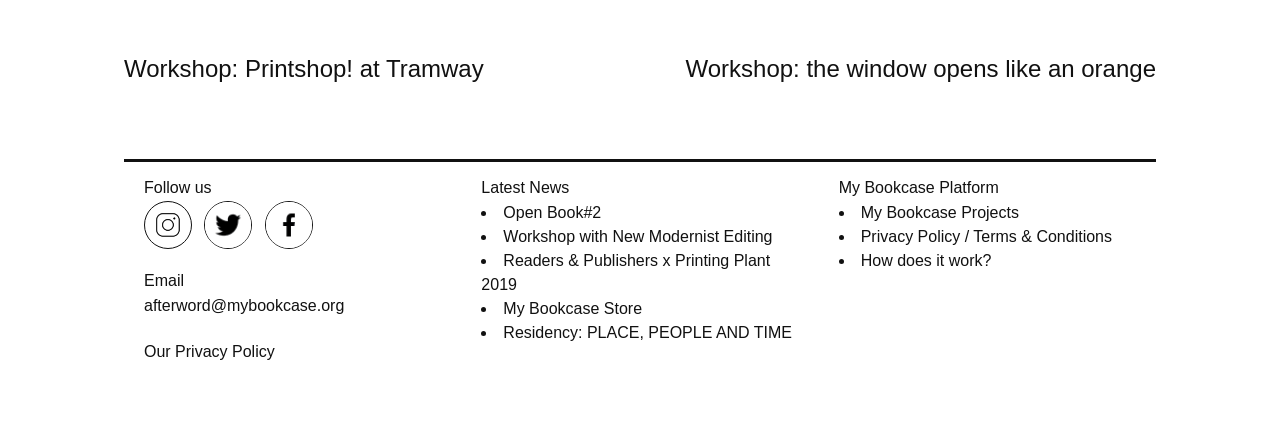Please respond in a single word or phrase: 
What is the title of the first post?

Workshop: Printshop!